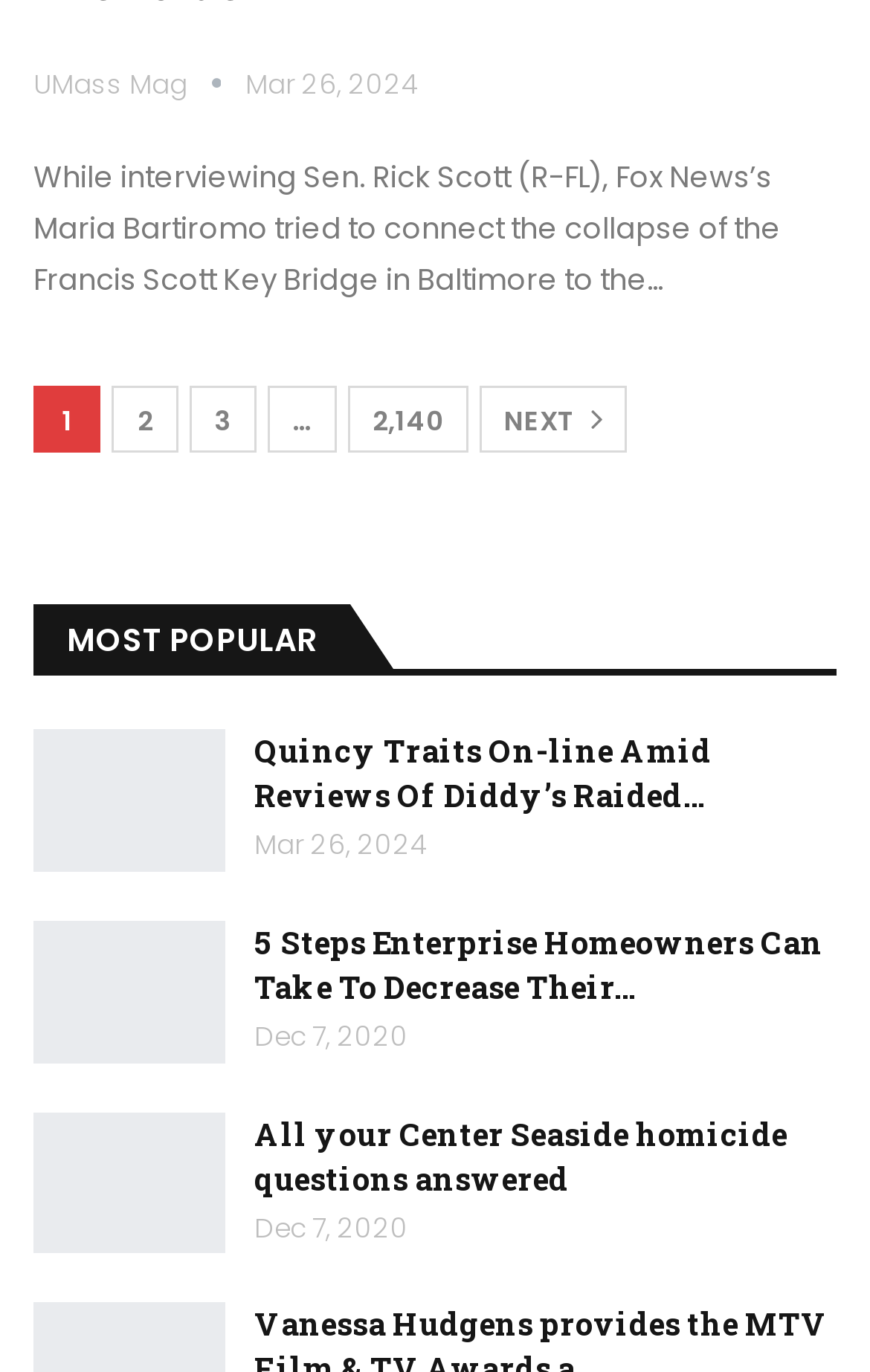What is the category of the articles?
Answer the question with a single word or phrase, referring to the image.

MOST POPULAR